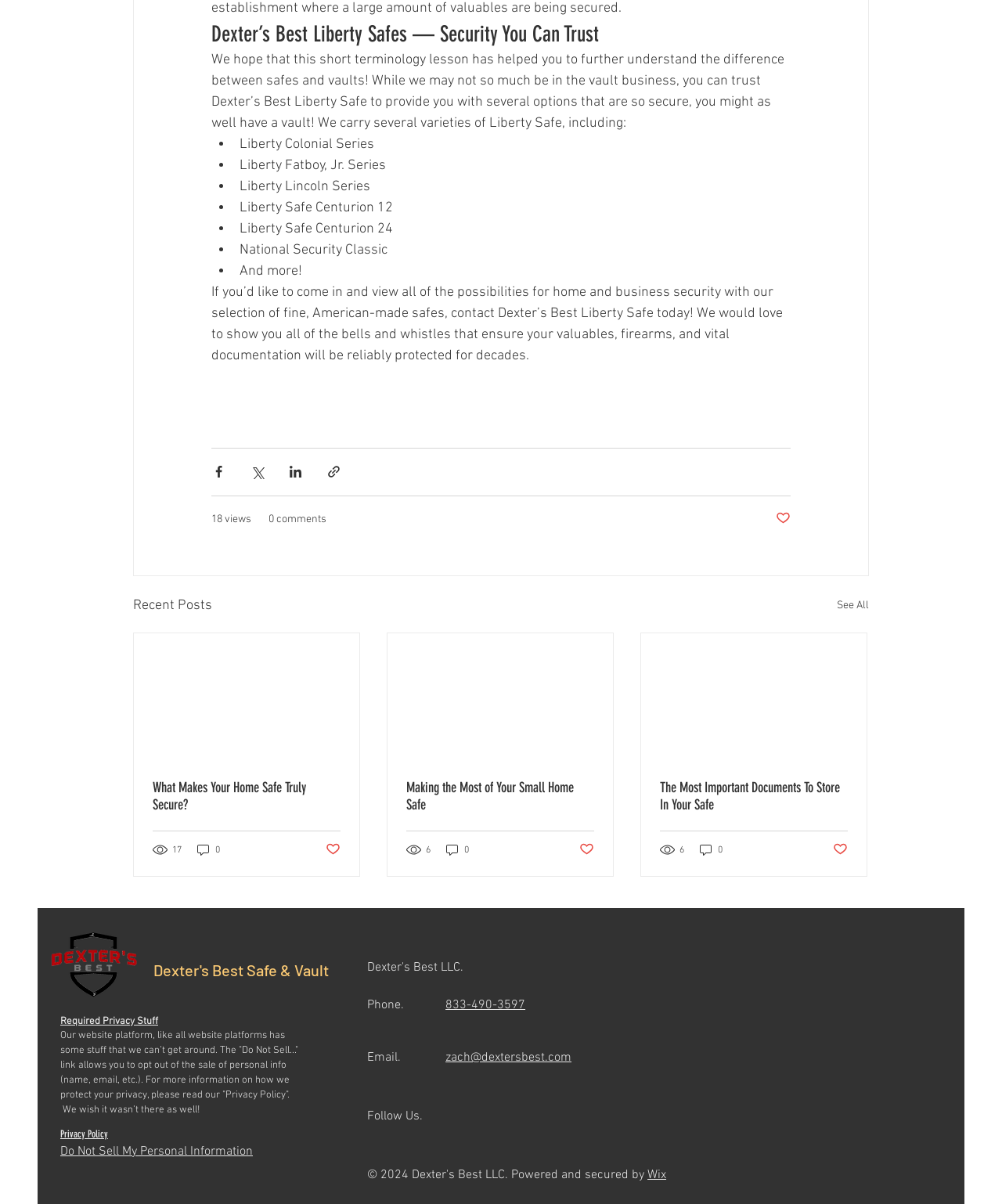What is the purpose of the 'Do Not Sell My Personal Information' button?
Please answer the question with as much detail and depth as you can.

The 'Do Not Sell My Personal Information' button is provided at the bottom of the webpage, allowing users to opt out of the sale of their personal information, as mentioned in the static text element 'Required Privacy Stuff'.